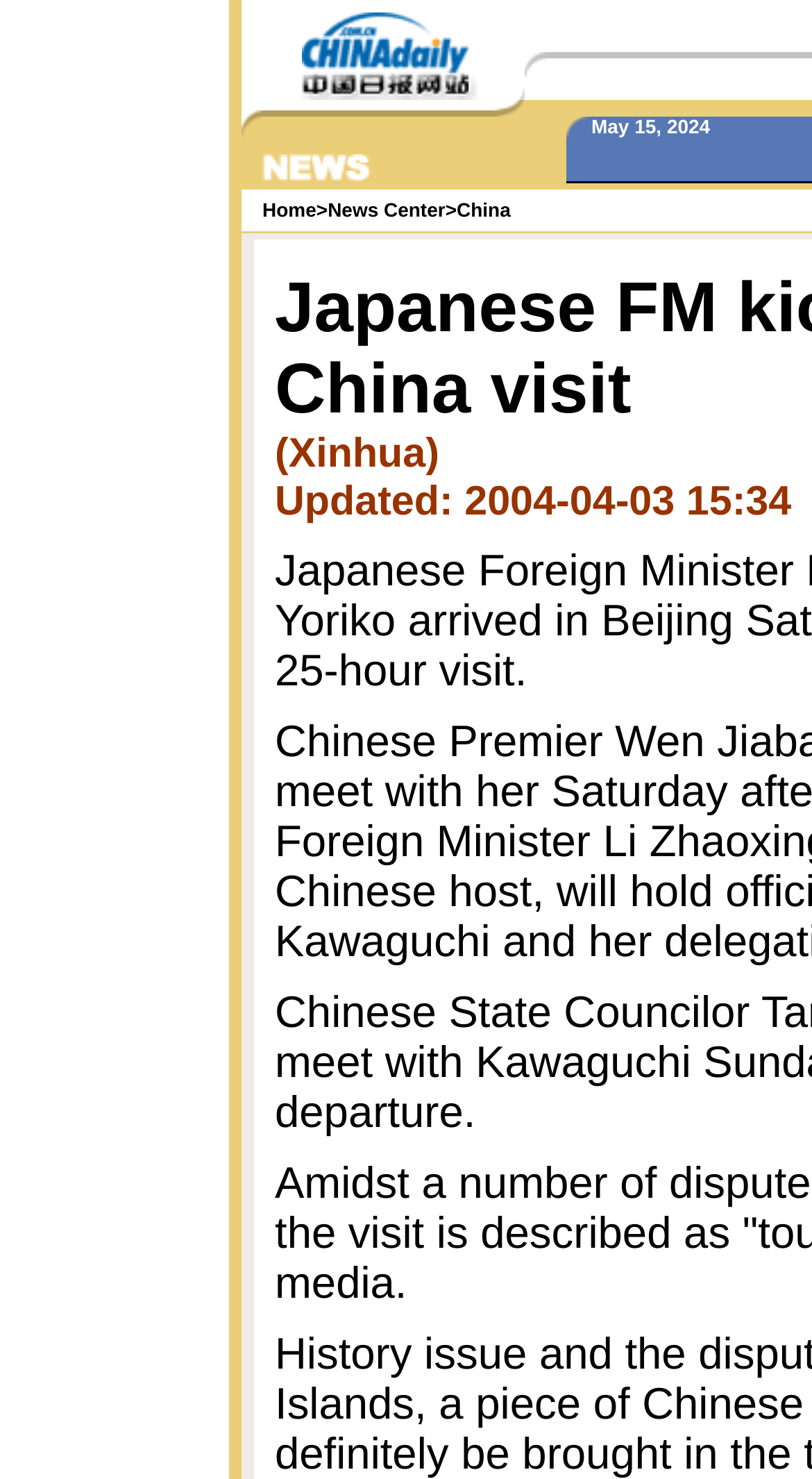What is the category of the news article?
Refer to the image and provide a one-word or short phrase answer.

China